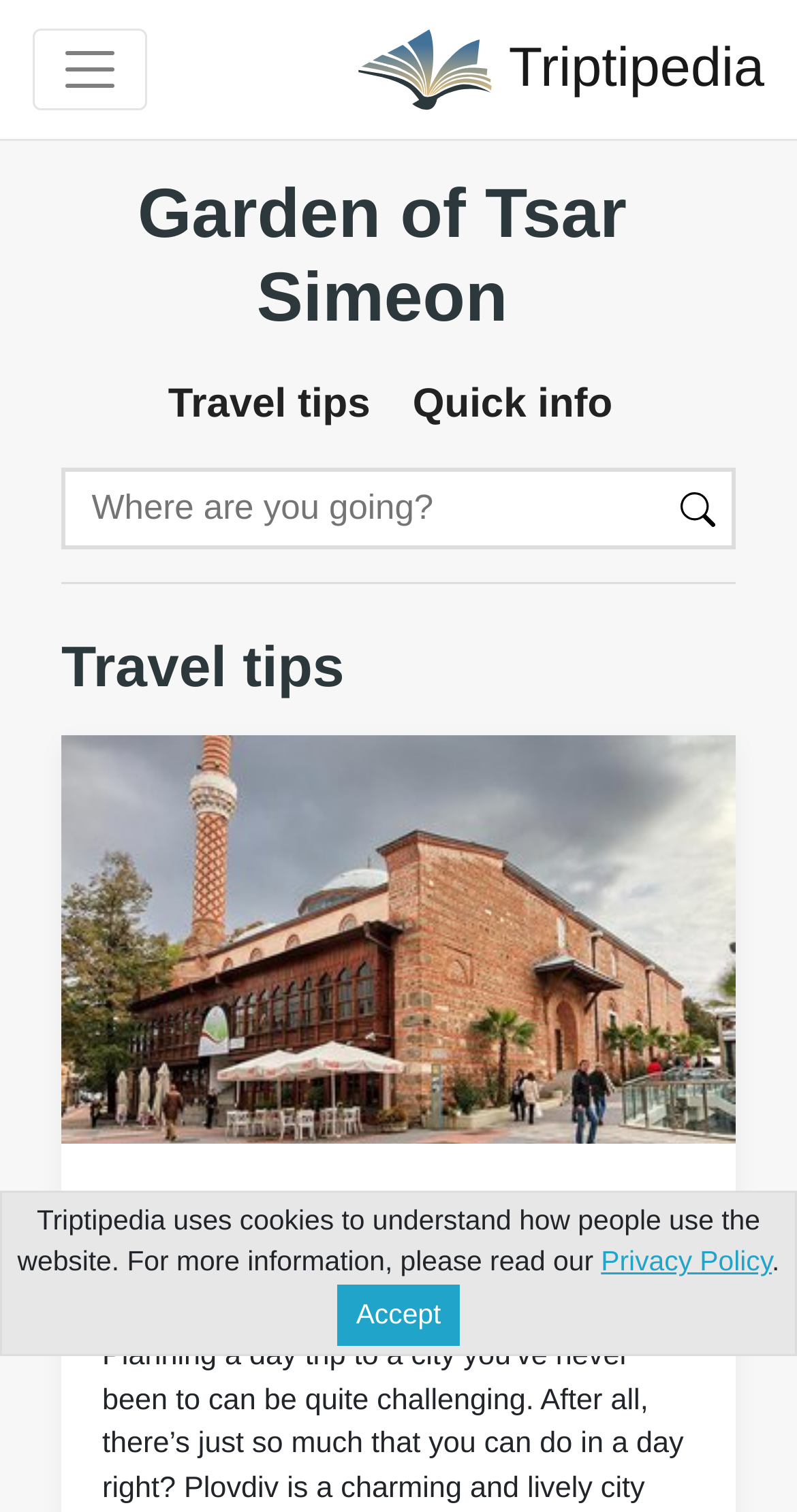Show the bounding box coordinates of the element that should be clicked to complete the task: "Write a travel tip".

[0.4, 0.839, 0.6, 0.886]